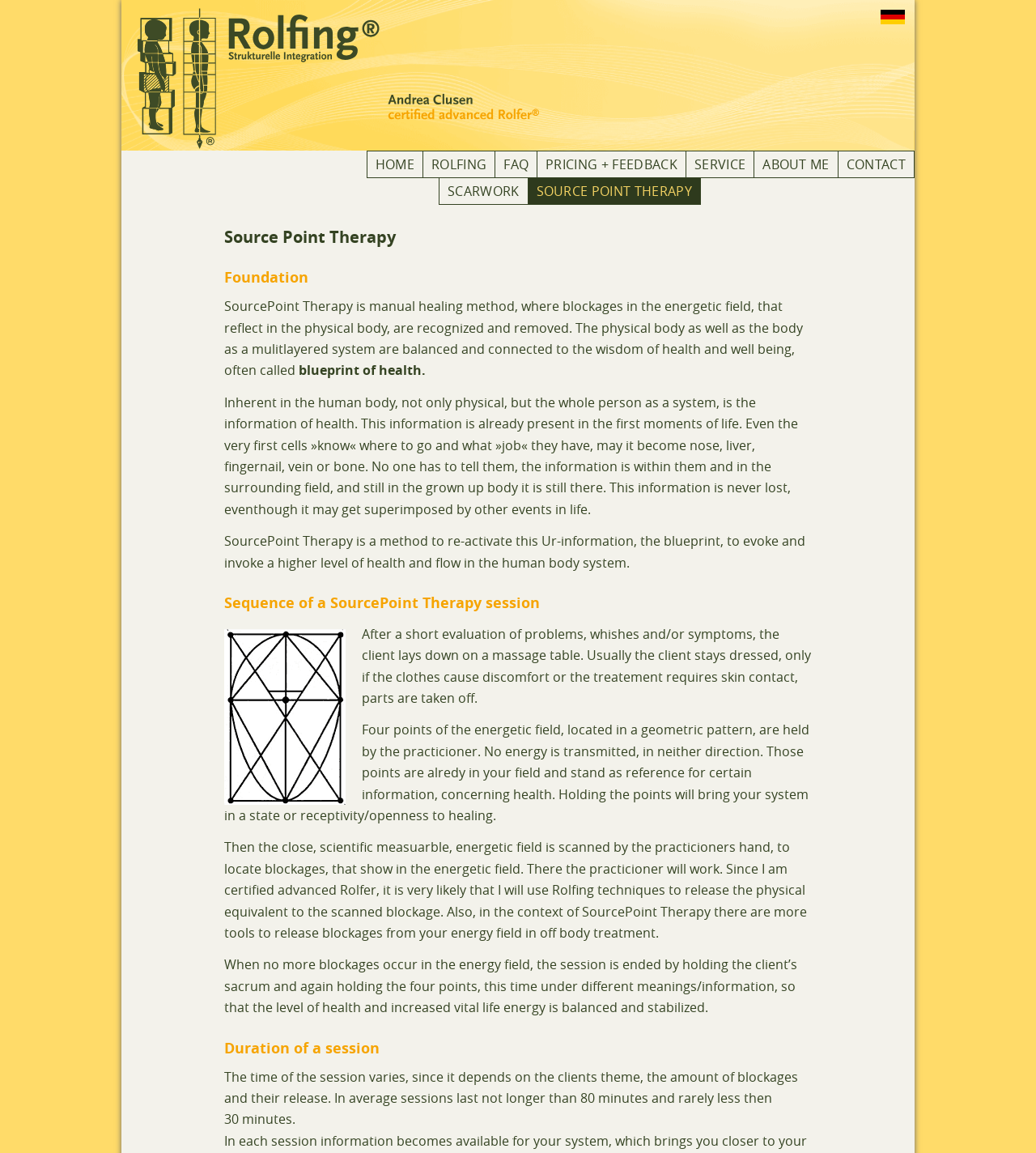Determine the bounding box coordinates of the clickable region to execute the instruction: "Select a size from the dropdown". The coordinates should be four float numbers between 0 and 1, denoted as [left, top, right, bottom].

None